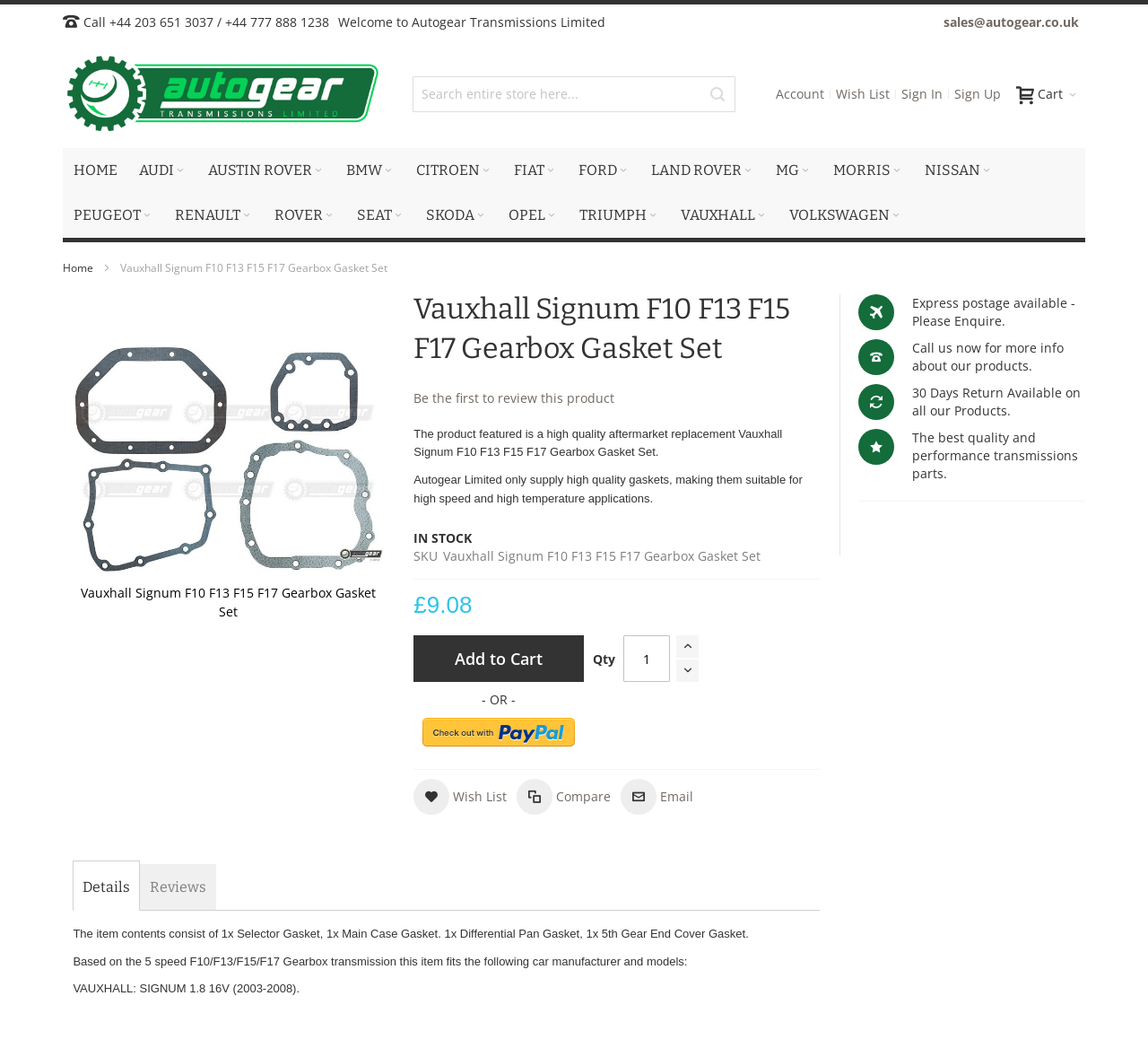Determine the bounding box coordinates of the area to click in order to meet this instruction: "View product details".

[0.064, 0.877, 0.652, 0.89]